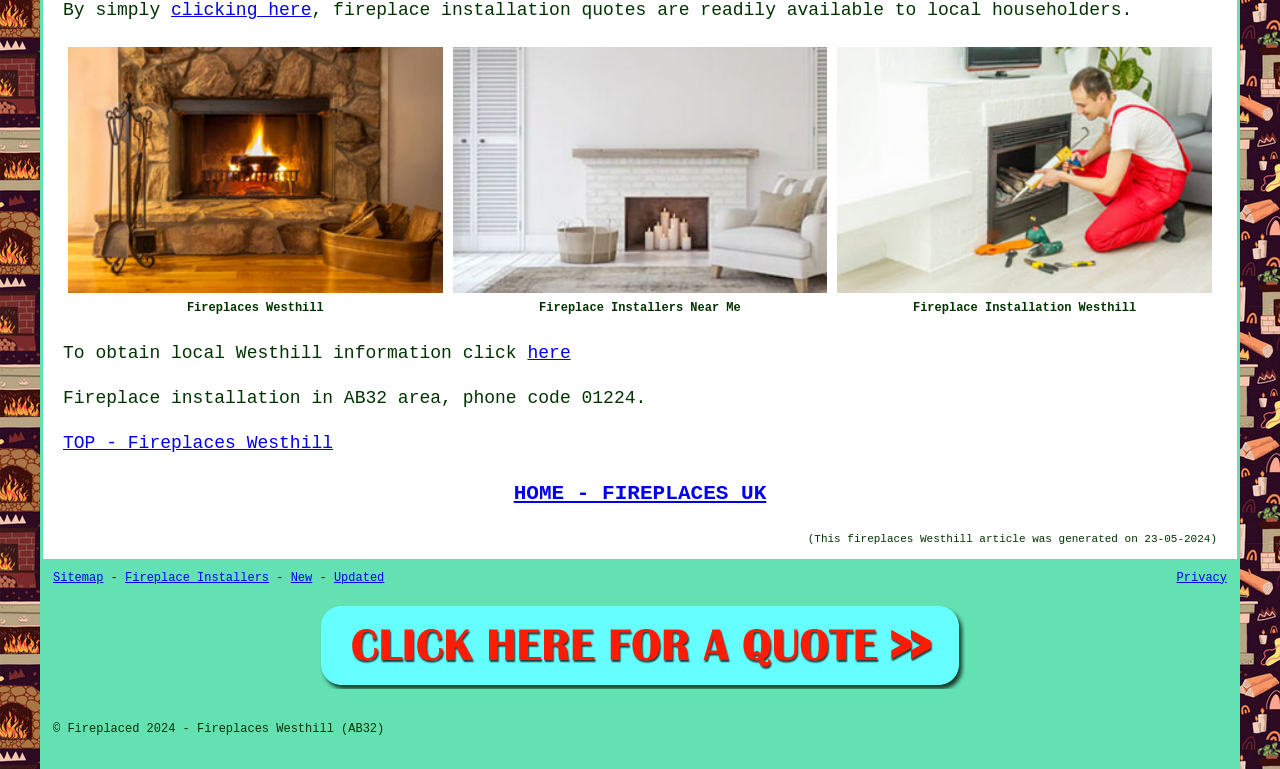Specify the bounding box coordinates of the region I need to click to perform the following instruction: "get local Westhill information". The coordinates must be four float numbers in the range of 0 to 1, i.e., [left, top, right, bottom].

[0.412, 0.447, 0.446, 0.473]